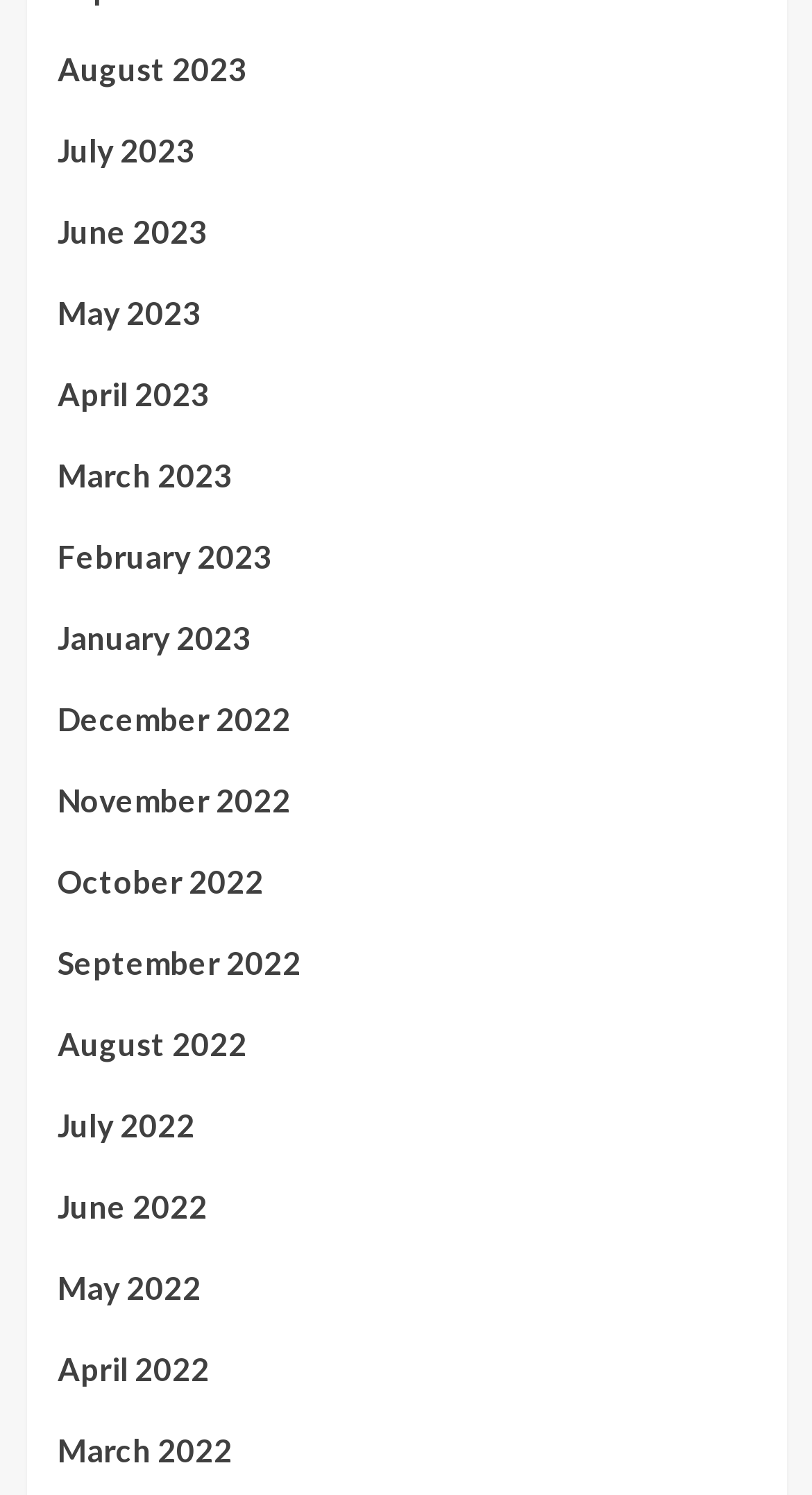Kindly determine the bounding box coordinates for the area that needs to be clicked to execute this instruction: "Go to July 2022".

[0.071, 0.736, 0.929, 0.79]